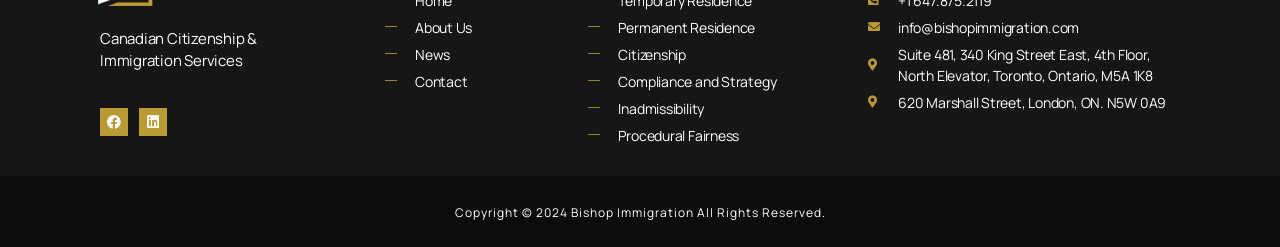Find the bounding box coordinates of the element to click in order to complete this instruction: "Learn about Citizenship". The bounding box coordinates must be four float numbers between 0 and 1, denoted as [left, top, right, bottom].

[0.46, 0.177, 0.631, 0.262]